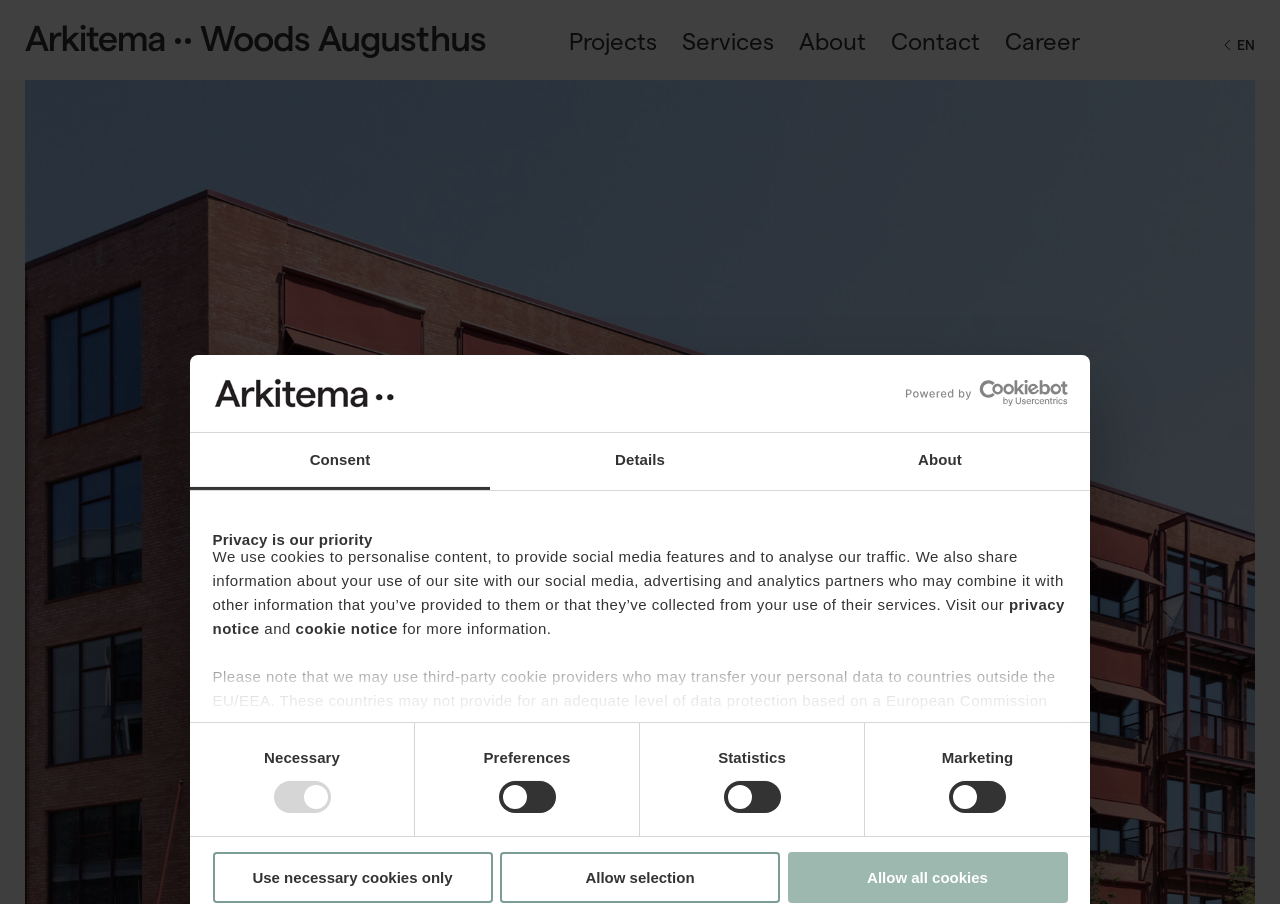Please provide a one-word or short phrase answer to the question:
What languages are available on the website?

EN, DA, NO, SE